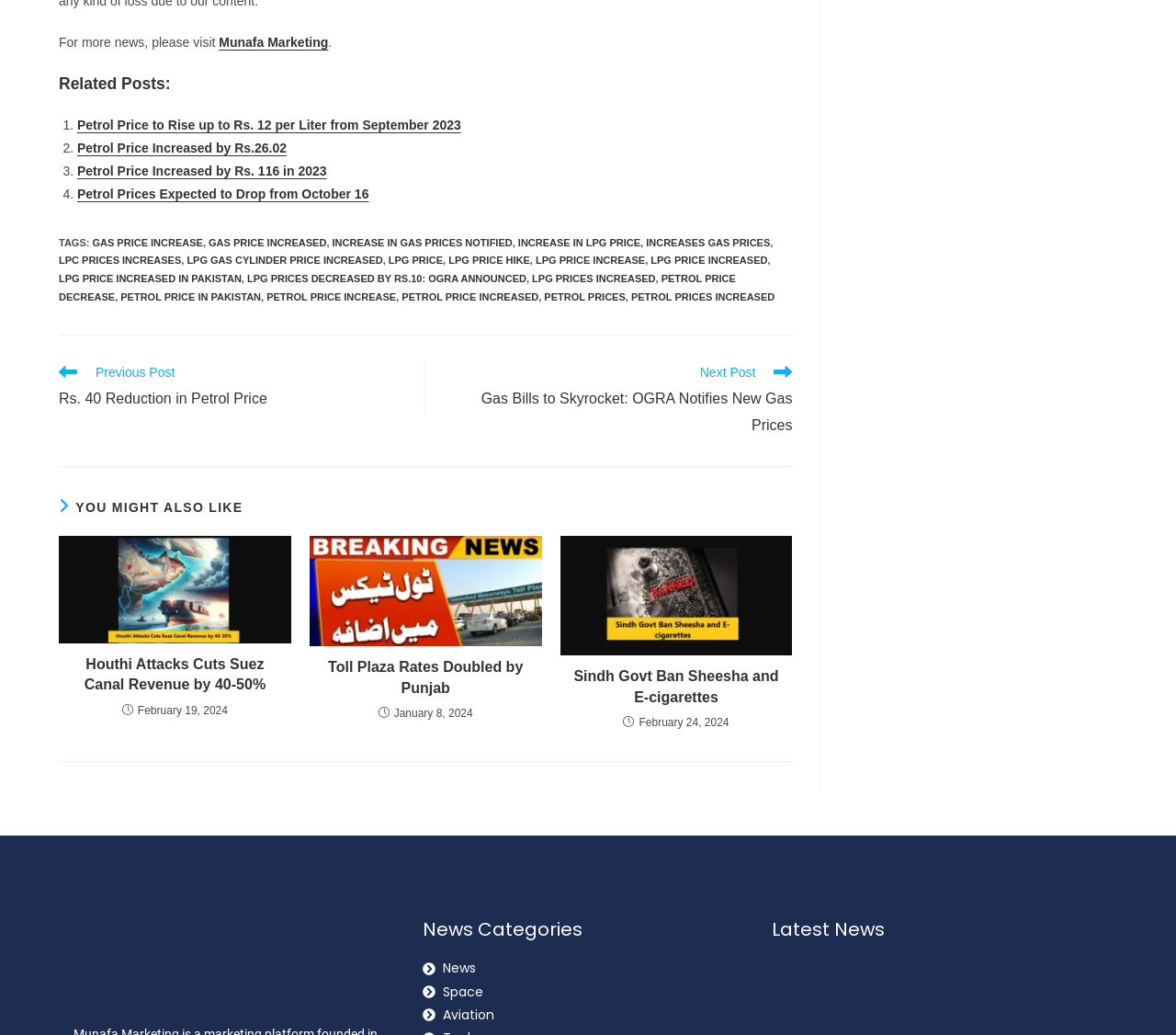What is the title of the 'Related Posts' section?
Please look at the screenshot and answer in one word or a short phrase.

Related Posts: